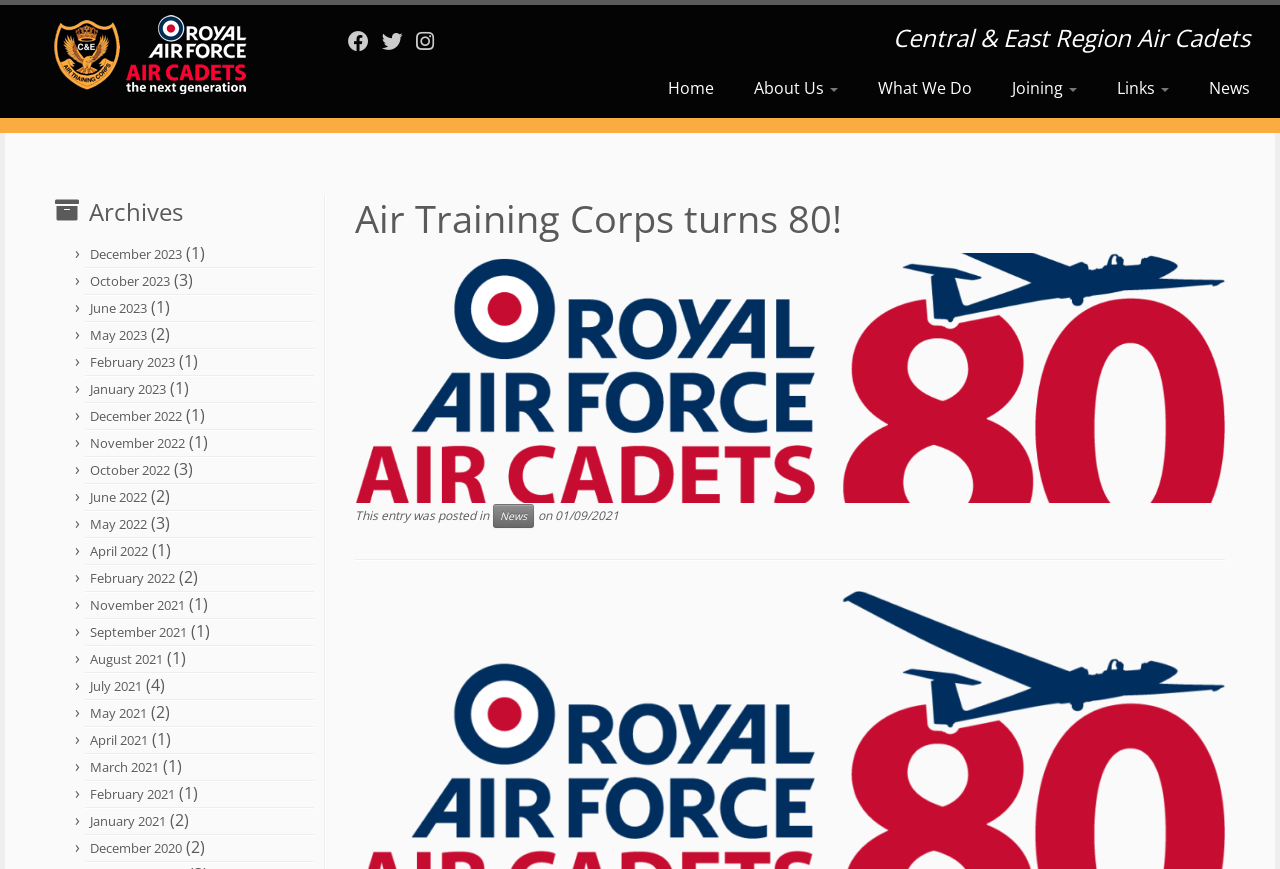Describe the webpage meticulously, covering all significant aspects.

The webpage is dedicated to the Central & East Region Air Cadets, with a focus on celebrating the 80th anniversary of the Air Training Corps. At the top of the page, there is a navigation menu with links to "Home", "About Us", "What We Do", "Joining", "Links", and "News". Below the navigation menu, there is a heading that reads "Air Training Corps turns 80!".

On the left side of the page, there are social media links to follow the organization on Facebook, Twitter, and Instagram. Next to these links, there is an image with the text "Back home". 

The main content of the page is a news archive, with links to news articles organized by month and year. The archive goes back to 2020 and has multiple entries for each month. Each entry has a link to the article and a number in parentheses indicating the number of articles for that month.

At the bottom of the page, there is a horizontal separator line, and below that, there is a brief description of the news article "Air Training Corps turns 80!", including the date it was posted, which is September 1, 2021.